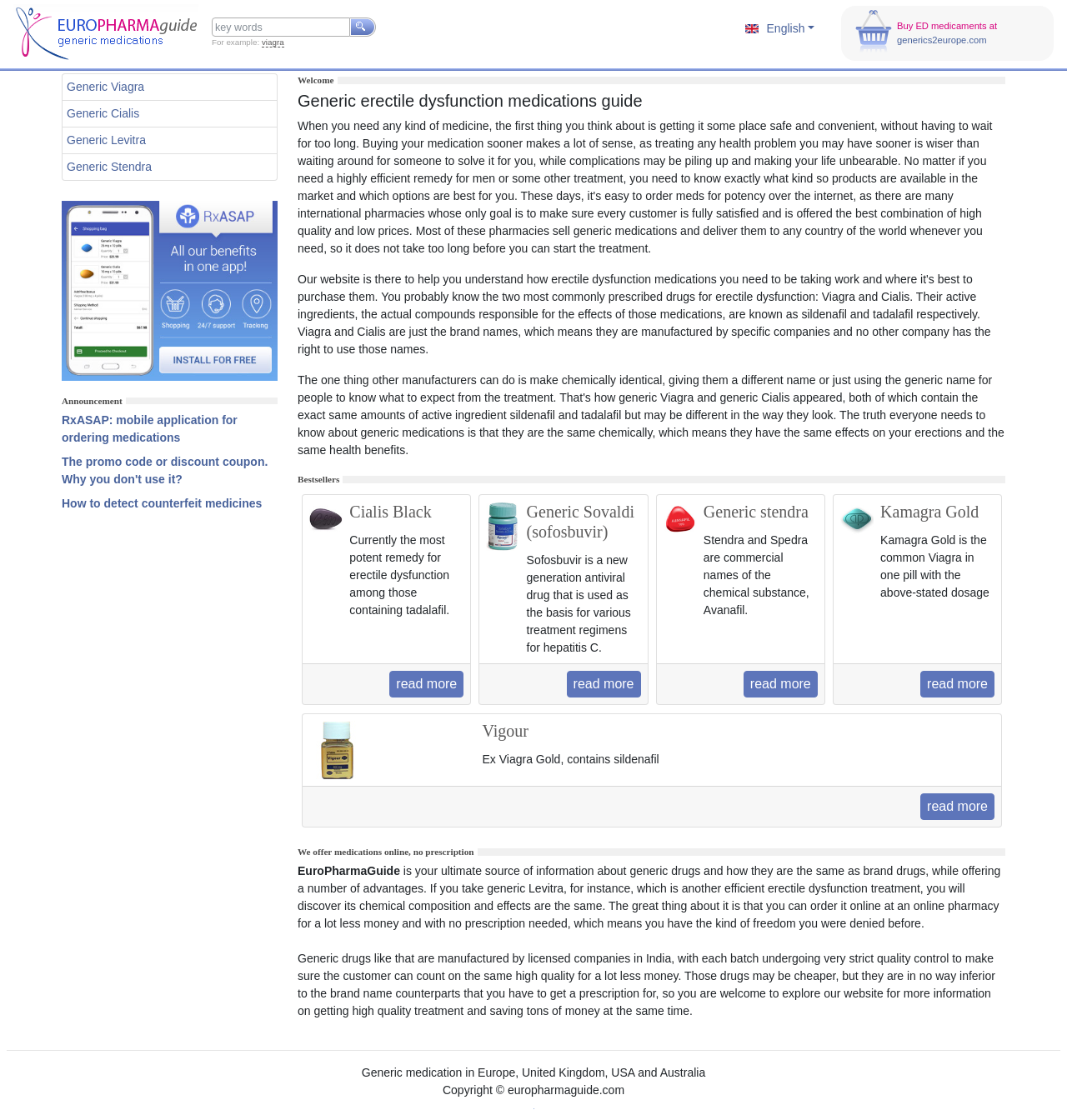What is Sofosbuvir used to treat?
Please elaborate on the answer to the question with detailed information.

According to the website, Sofosbuvir is a new generation antiviral drug used to treat hepatitis C. It is mentioned as the basis for various treatment regimens for hepatitis C.